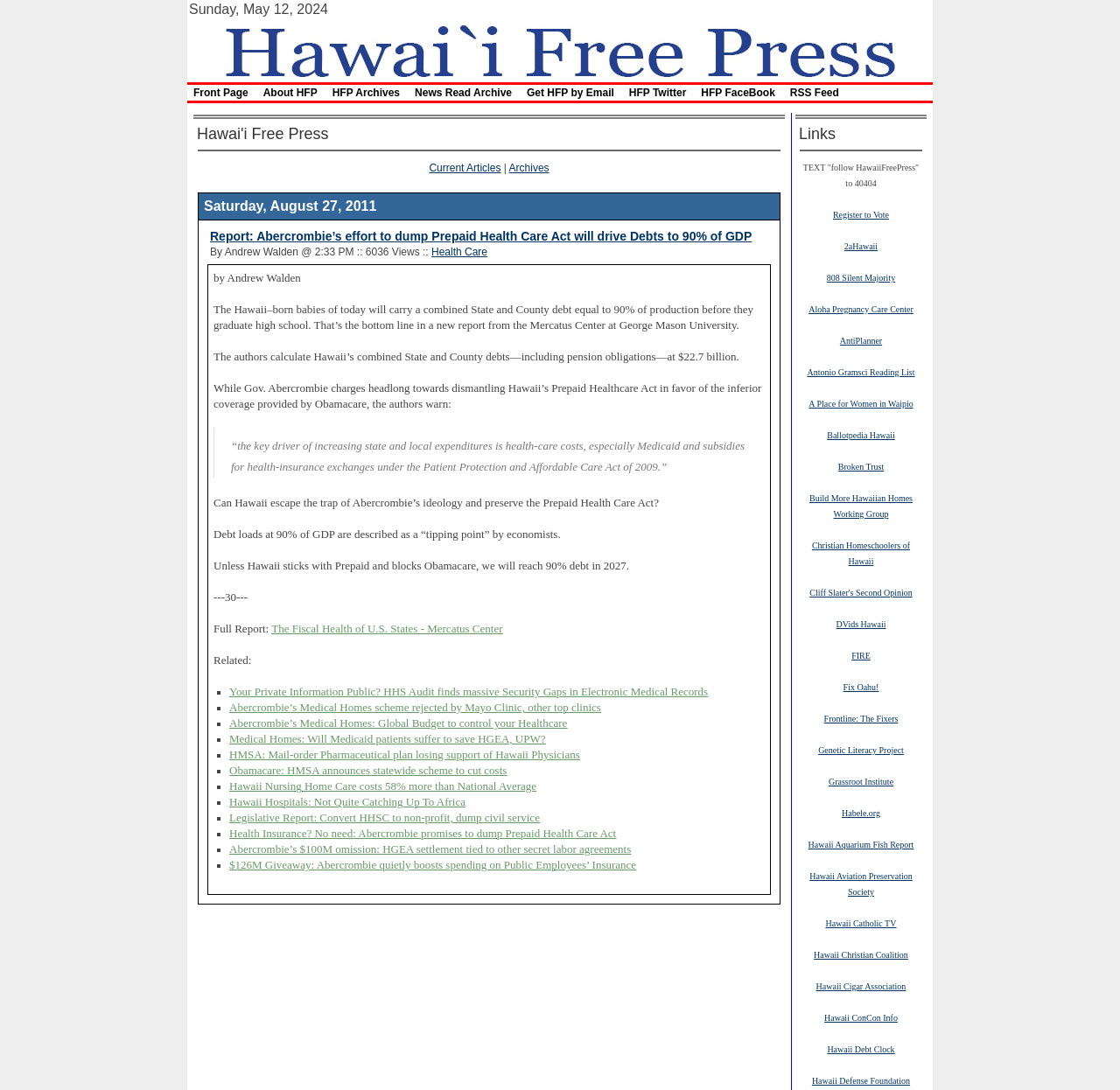Use the information in the screenshot to answer the question comprehensively: What is the name of the organization mentioned in the logo?

I found the logo by looking at the top-left of the webpage, and the text 'Hawaii Free Press' is written next to it.